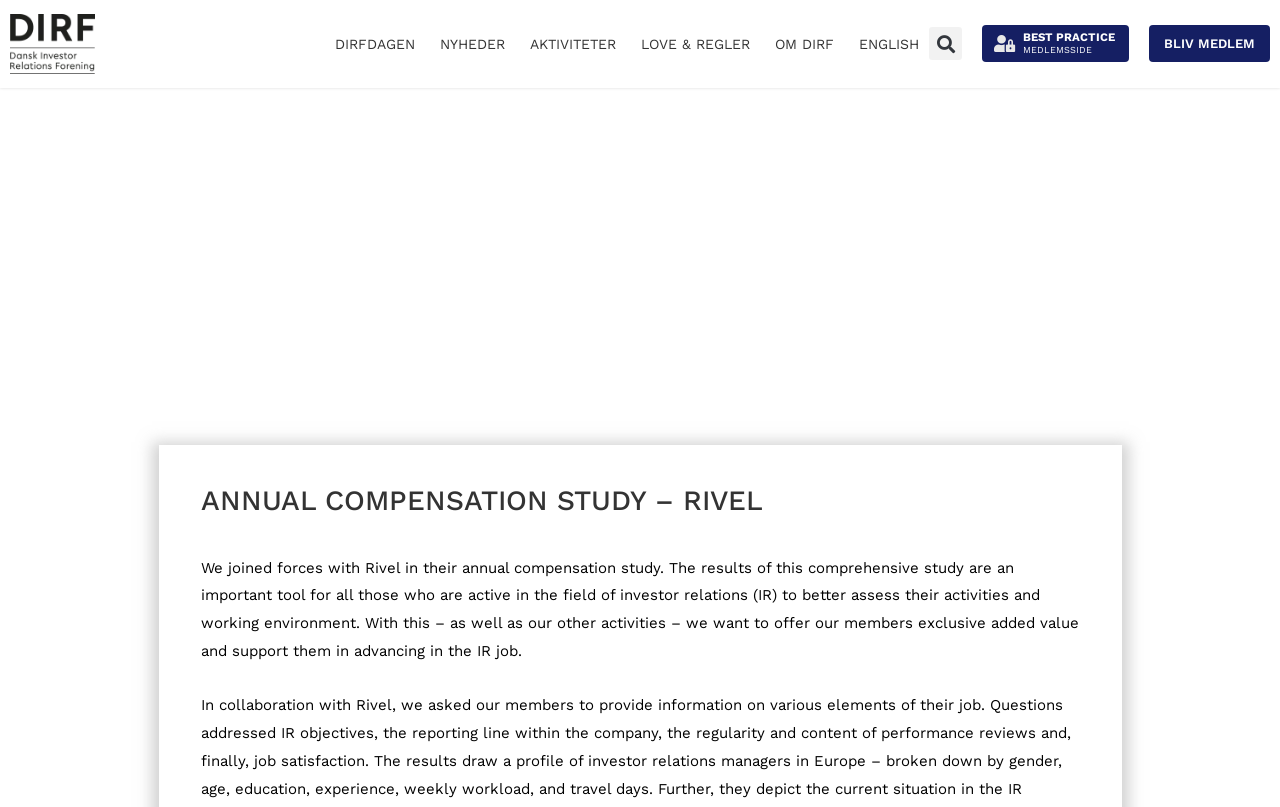Answer the question below with a single word or a brief phrase: 
What is the text of the heading below the top navigation bar?

BEST PRACTICE MEDLEMSSIDE